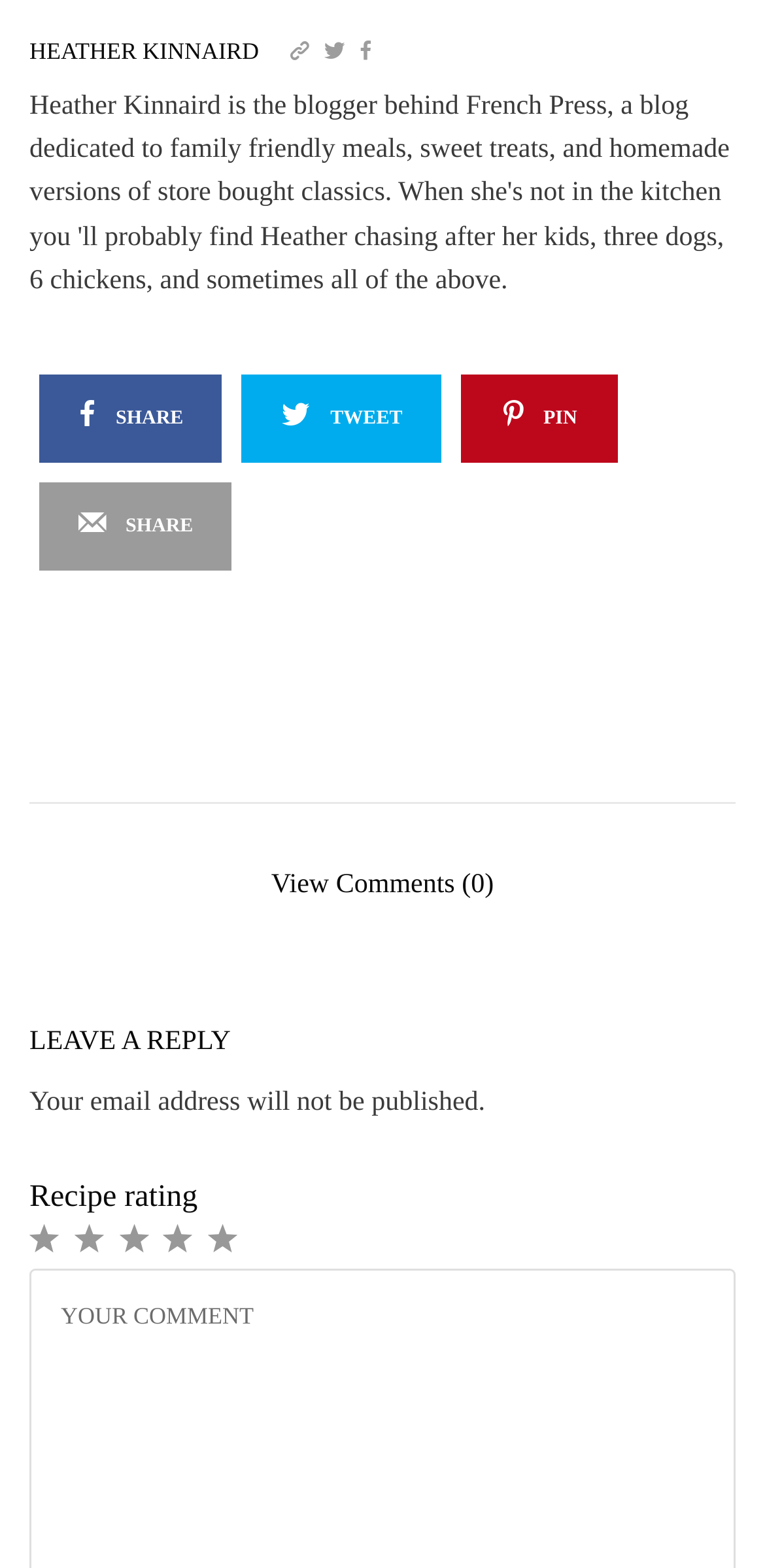Based on the image, please elaborate on the answer to the following question:
What is the author's name?

The author's name is found in the top-left corner of the webpage, where it is displayed as a link.